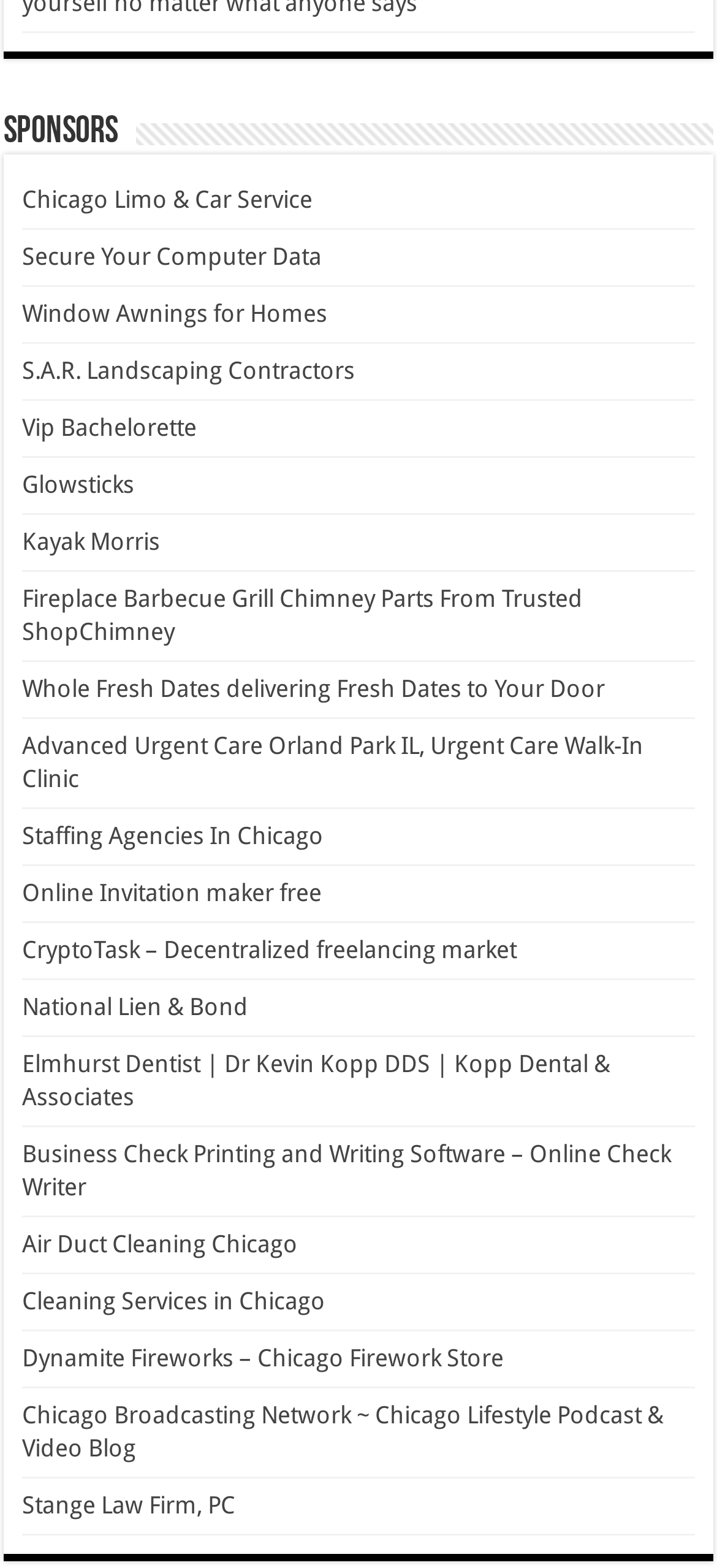How many sponsors have 'Chicago' in their name?
Please give a detailed and elaborate explanation in response to the question.

I counted the number of links under the 'Sponsors' heading that have 'Chicago' in their name, and there are 5: 'Chicago Limo & Car Service', 'Staffing Agencies In Chicago', 'Air Duct Cleaning Chicago', 'Cleaning Services in Chicago', and 'Chicago Broadcasting Network ~ Chicago Lifestyle Podcast & Video Blog'.